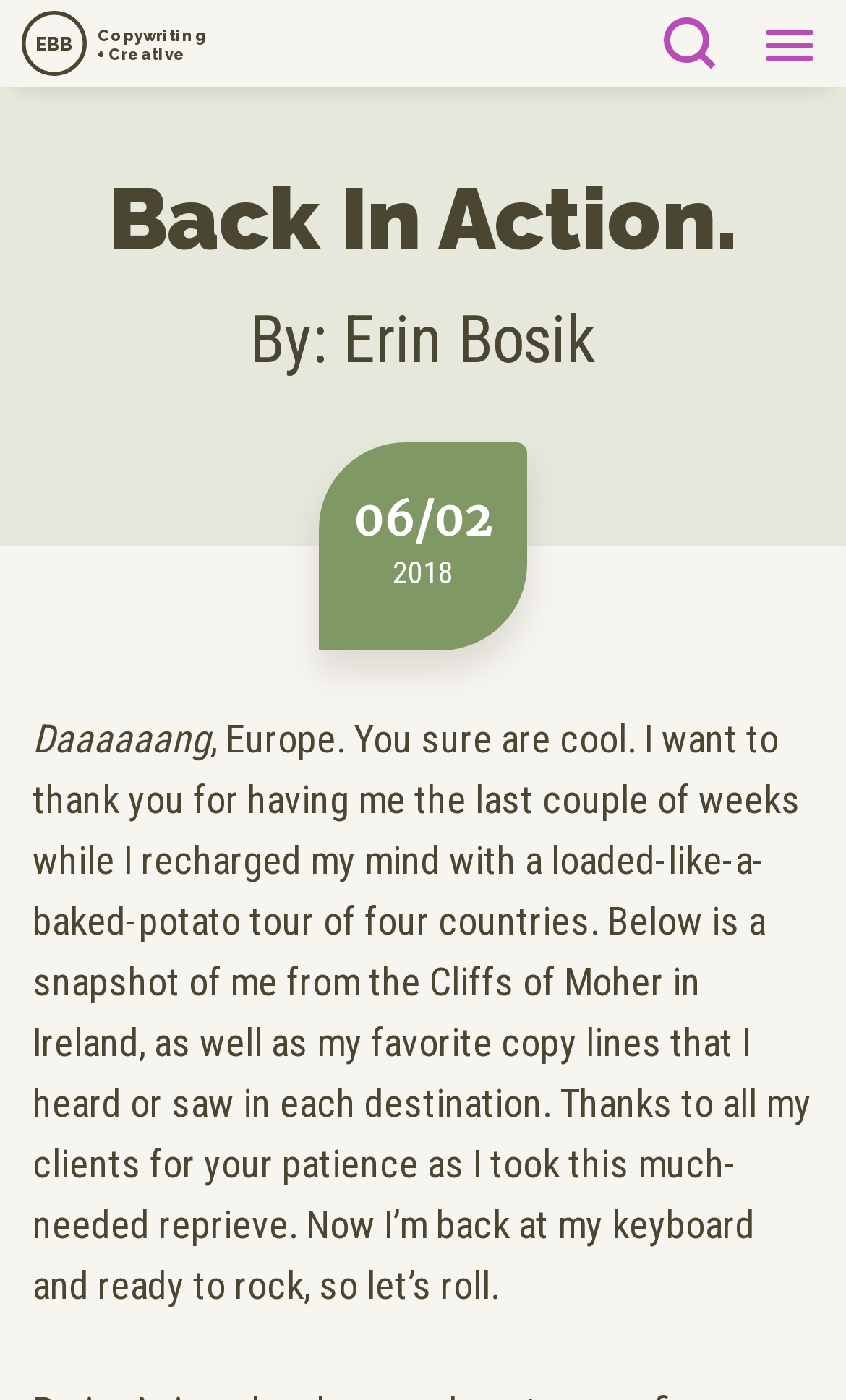Determine the heading of the webpage and extract its text content.

Back In Action.